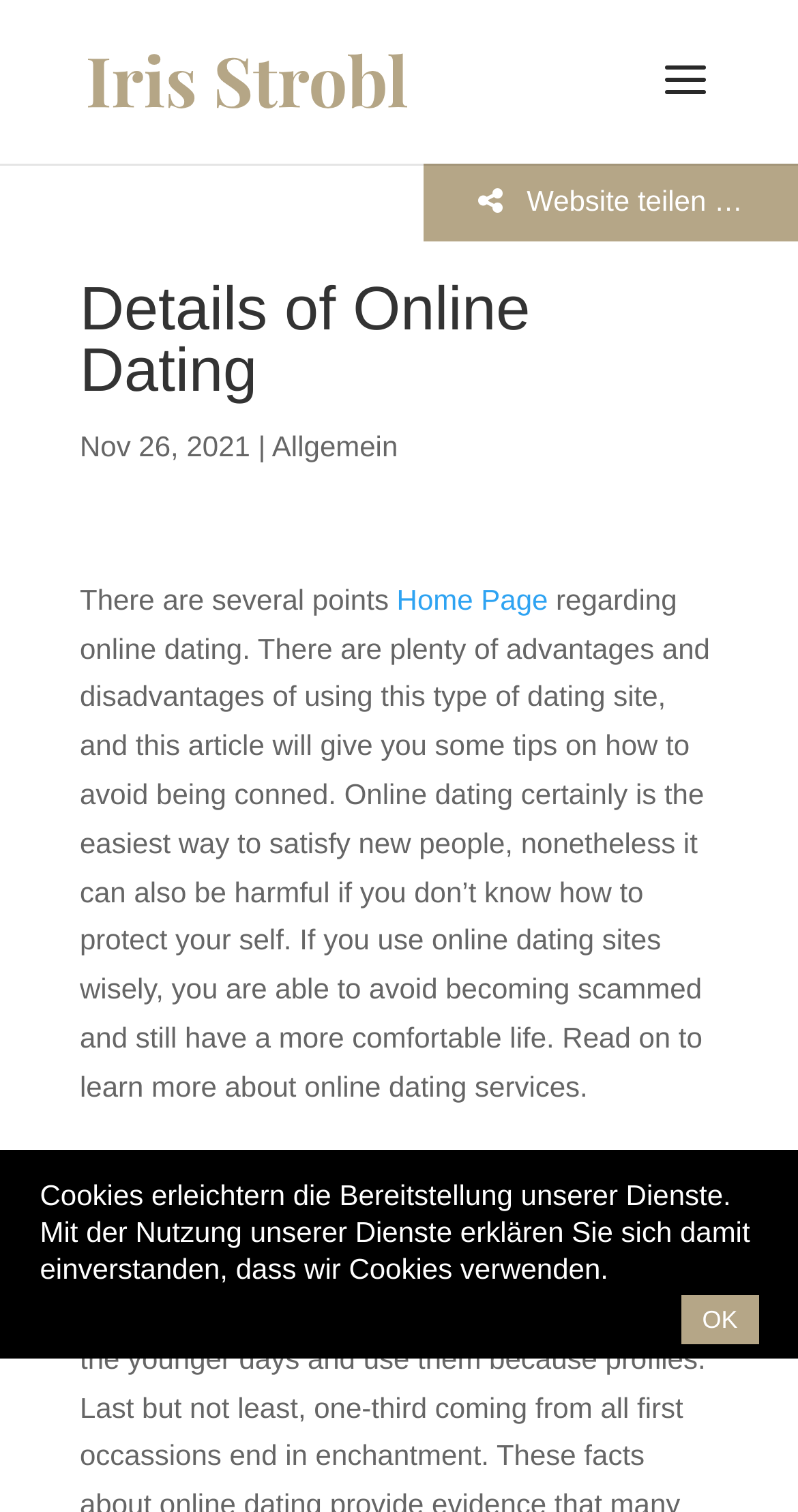Given the element description, predict the bounding box coordinates in the format (top-left x, top-left y, bottom-right x, bottom-right y), using floating point numbers between 0 and 1: Website teilen …

[0.53, 0.108, 1.0, 0.159]